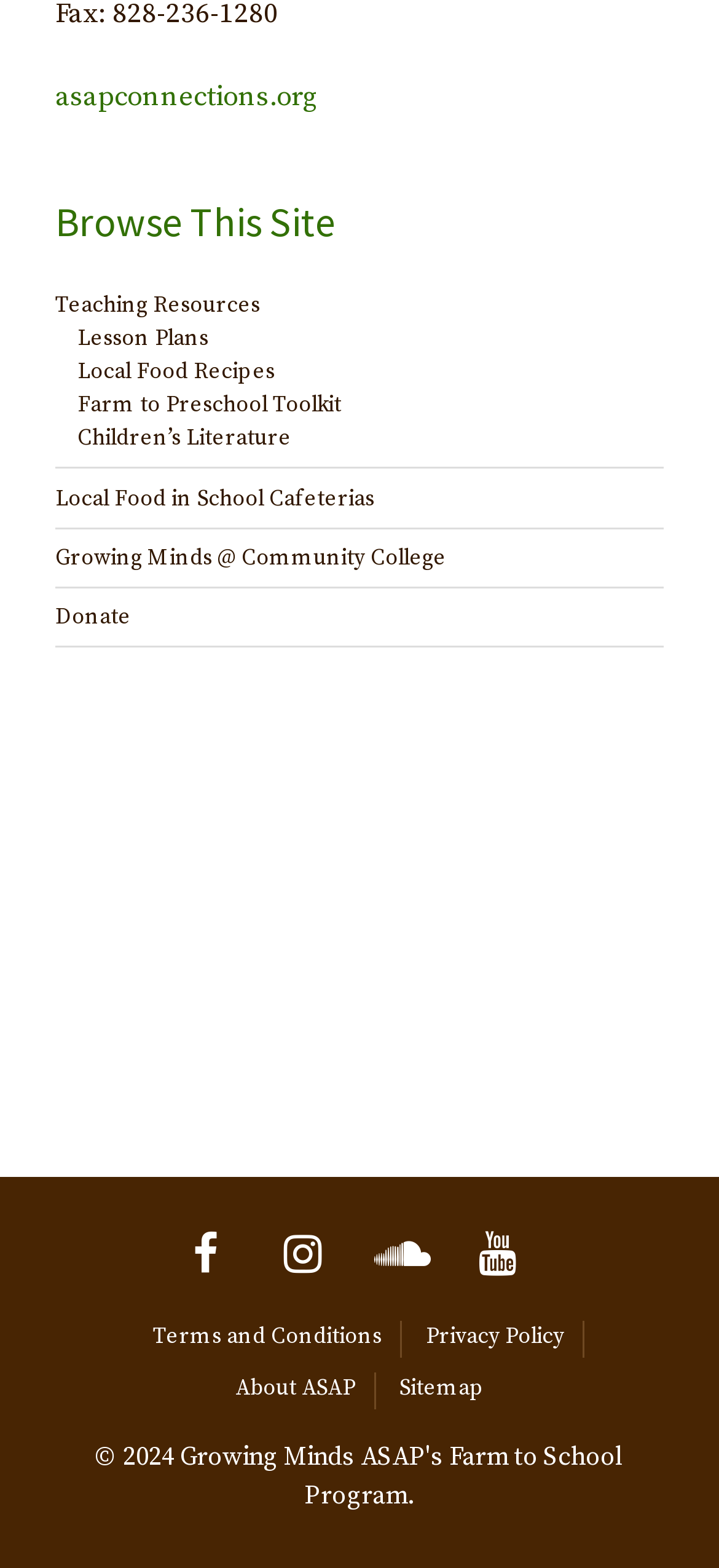Please indicate the bounding box coordinates for the clickable area to complete the following task: "Visit ASAP Local Food, Strong Farms, Healthy Communities". The coordinates should be specified as four float numbers between 0 and 1, i.e., [left, top, right, bottom].

[0.077, 0.613, 0.923, 0.715]